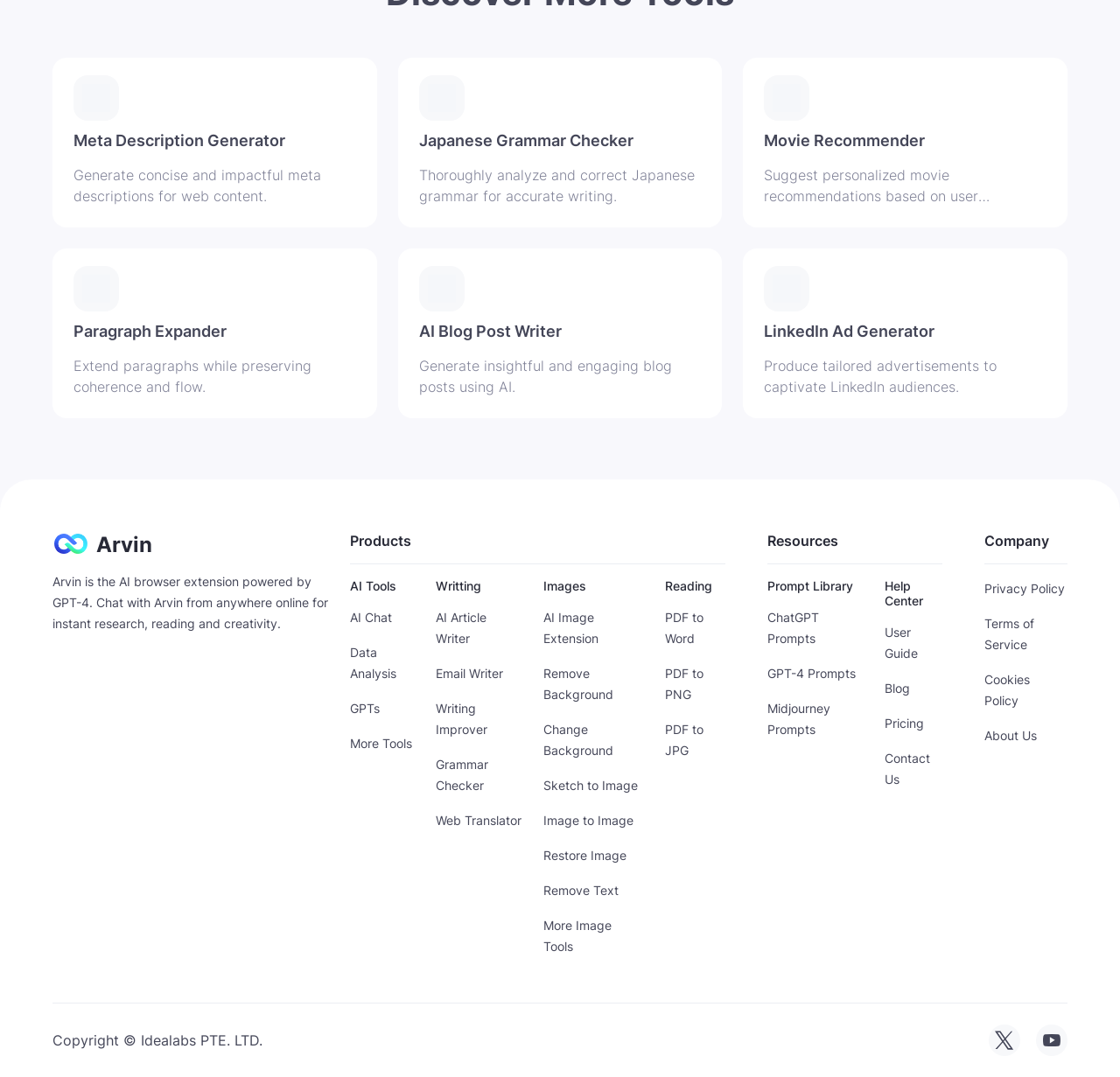Please find the bounding box for the UI element described by: "PDF to PNG".

[0.594, 0.616, 0.647, 0.655]